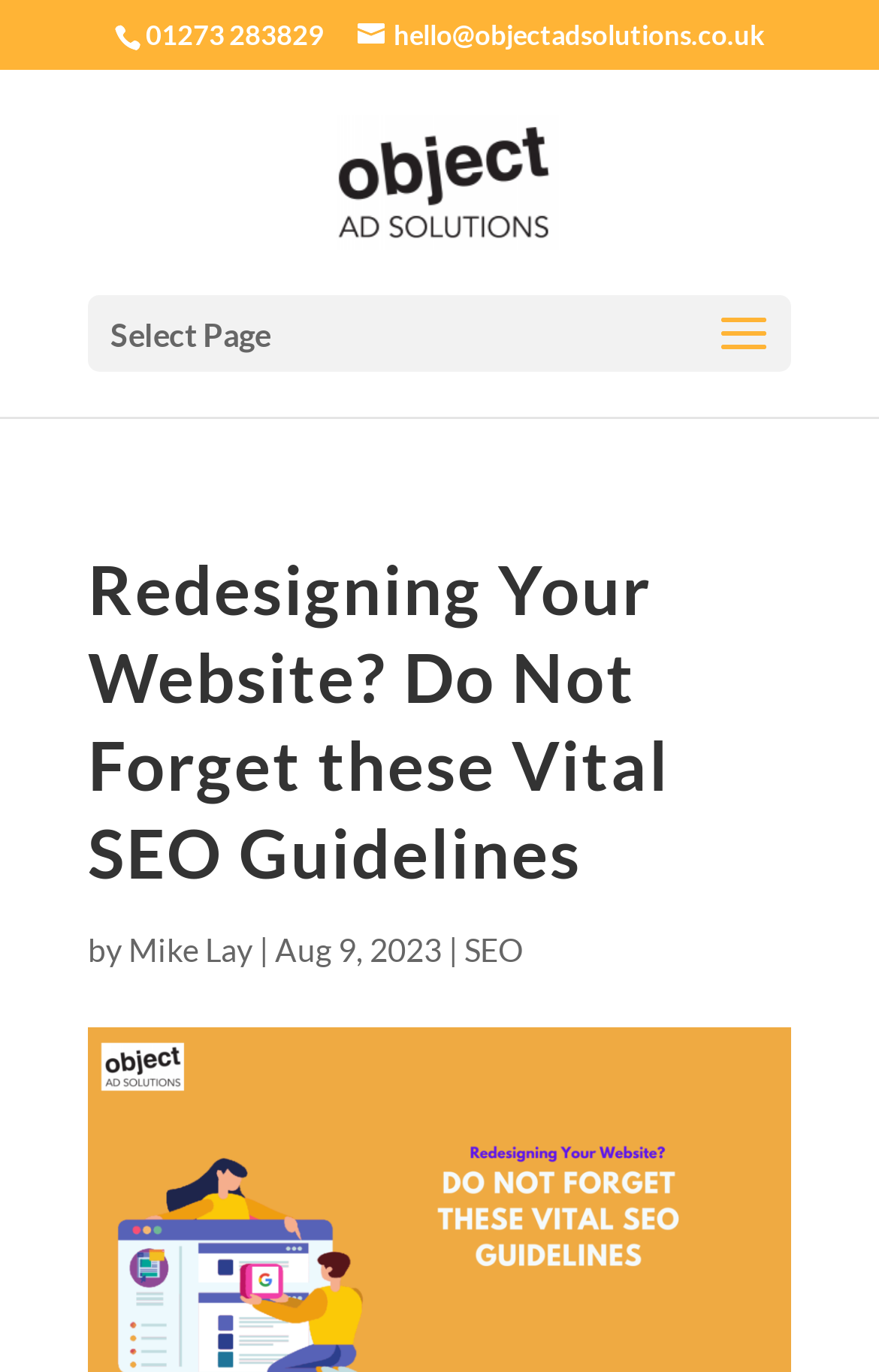What is the author of the article?
With the help of the image, please provide a detailed response to the question.

The author of the article can be found by looking at the text following the 'by' keyword, which is 'Mike Lay'.